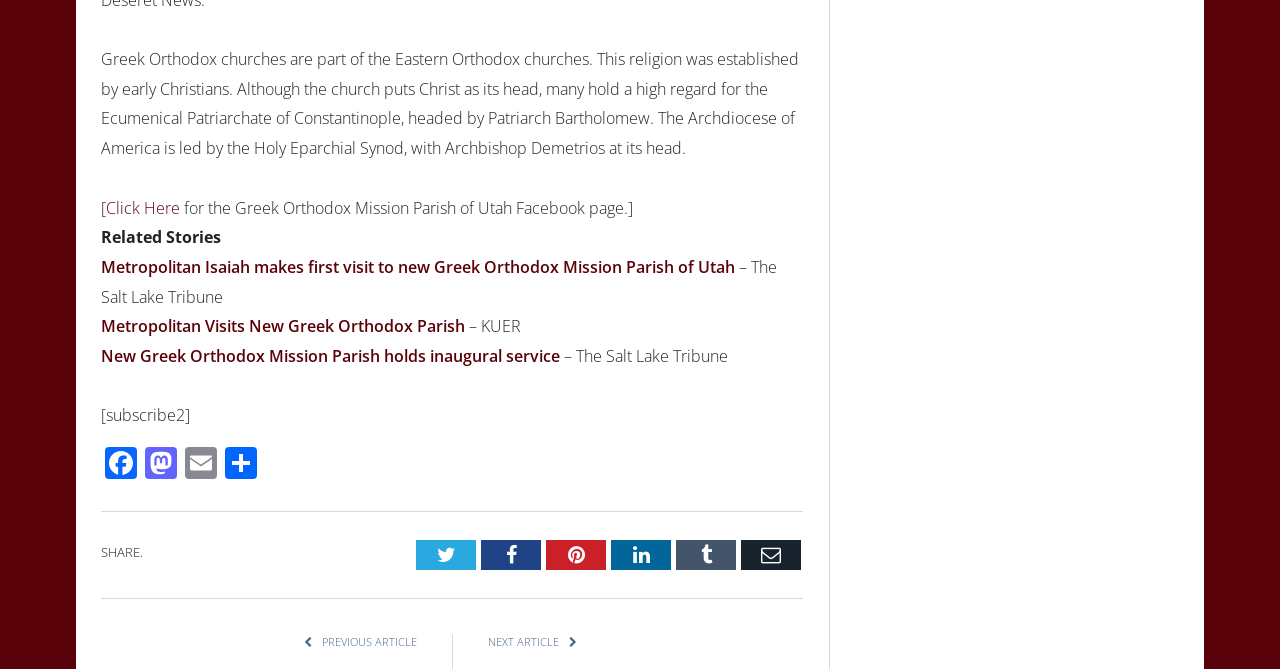How many related stories are listed on this webpage?
Provide a fully detailed and comprehensive answer to the question.

The webpage lists three related stories, each with a link and a brief description, including 'Metropolitan Isaiah makes first visit to new Greek Orthodox Mission Parish of Utah', 'Metropolitan Visits New Greek Orthodox Parish', and 'New Greek Orthodox Mission Parish holds inaugural service'.